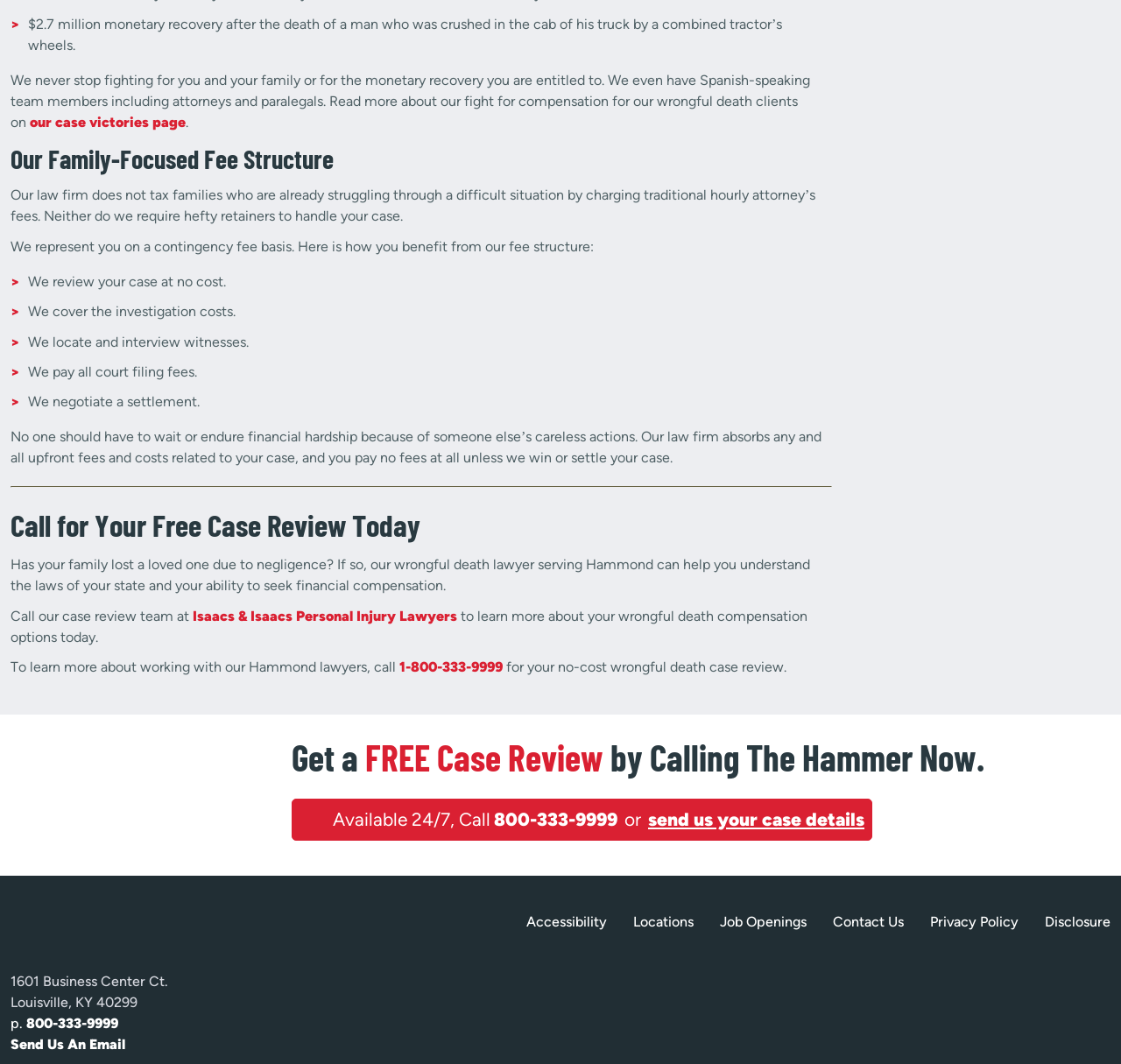Locate the bounding box coordinates of the element to click to perform the following action: 'Learn more about wrongful death compensation options'. The coordinates should be given as four float values between 0 and 1, in the form of [left, top, right, bottom].

[0.172, 0.571, 0.408, 0.587]